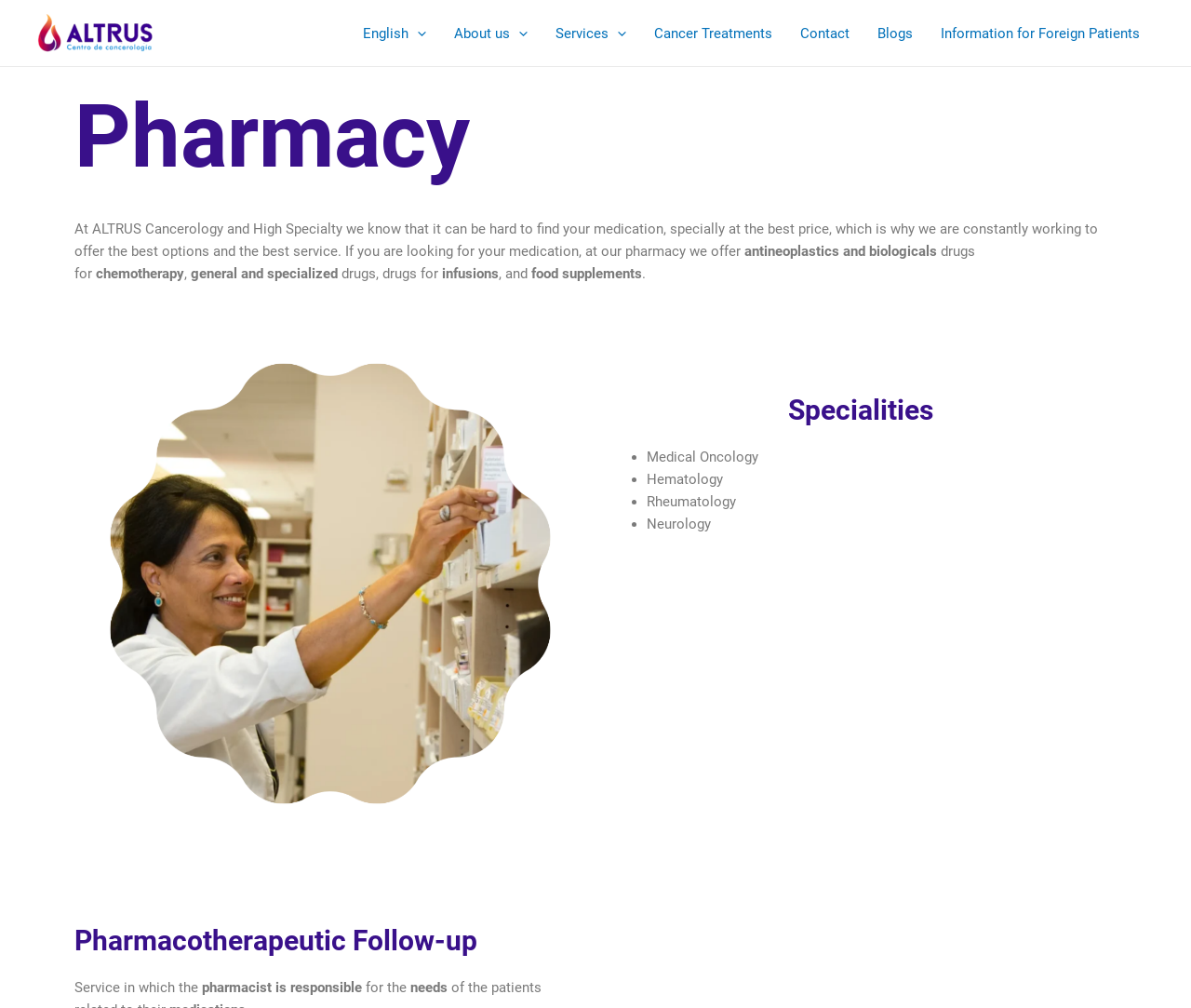Given the element description "parent_node: About us aria-label="Menu Toggle"" in the screenshot, predict the bounding box coordinates of that UI element.

[0.428, 0.0, 0.443, 0.065]